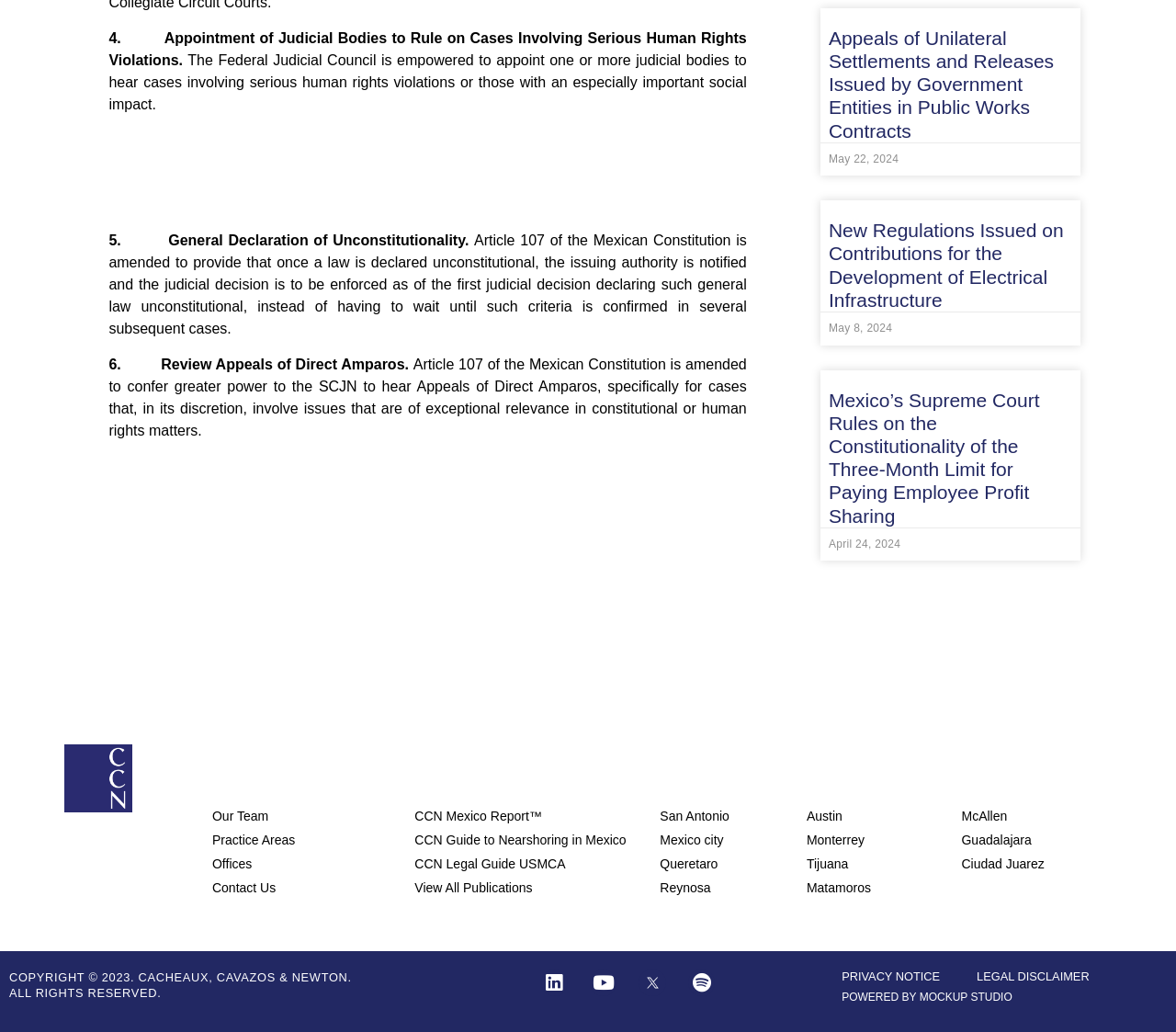Identify the bounding box coordinates for the region of the element that should be clicked to carry out the instruction: "View 'CCN Mexico Report™'". The bounding box coordinates should be four float numbers between 0 and 1, i.e., [left, top, right, bottom].

[0.353, 0.784, 0.561, 0.799]